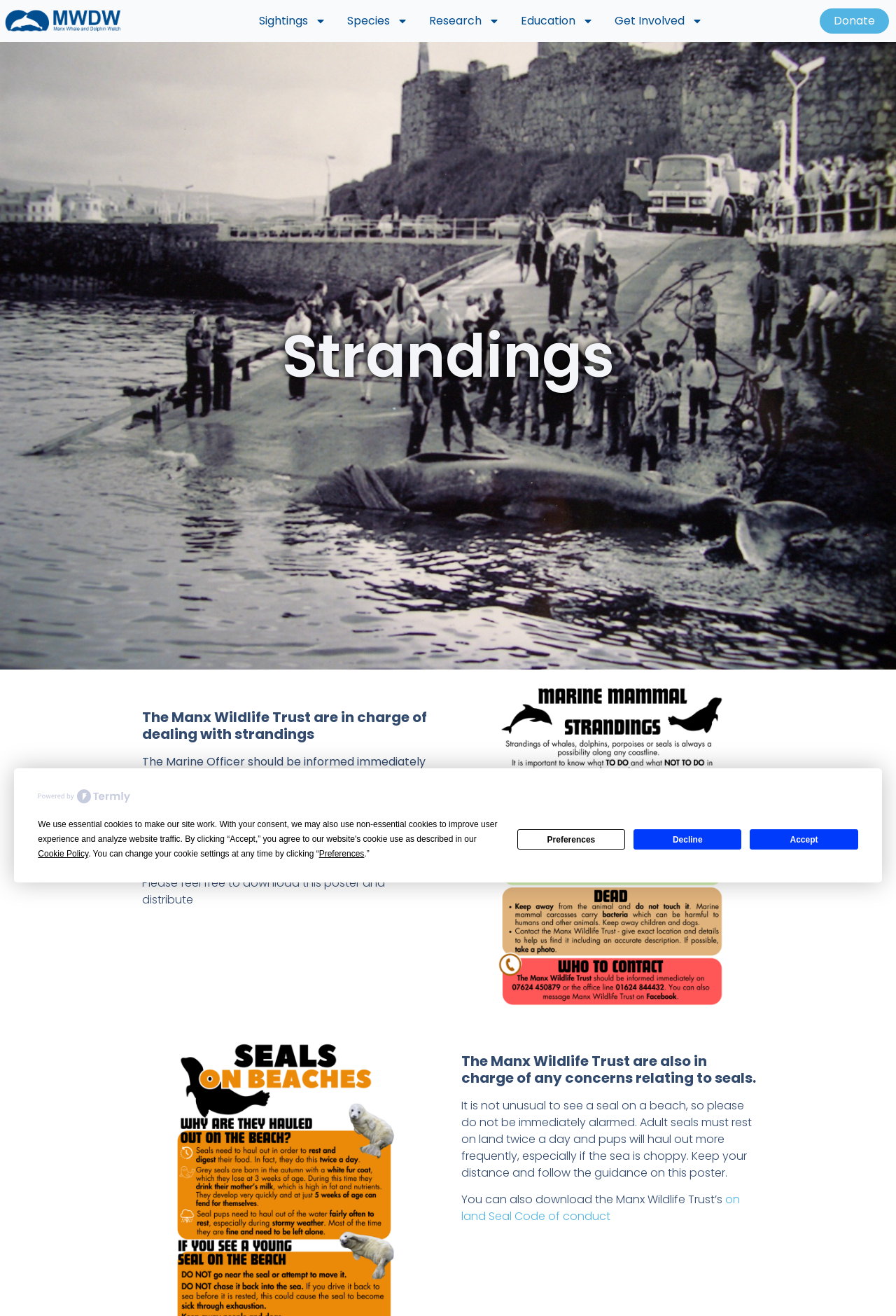Please respond in a single word or phrase: 
What is the Manx Wildlife Trust in charge of?

Dealing with strandings and seal concerns